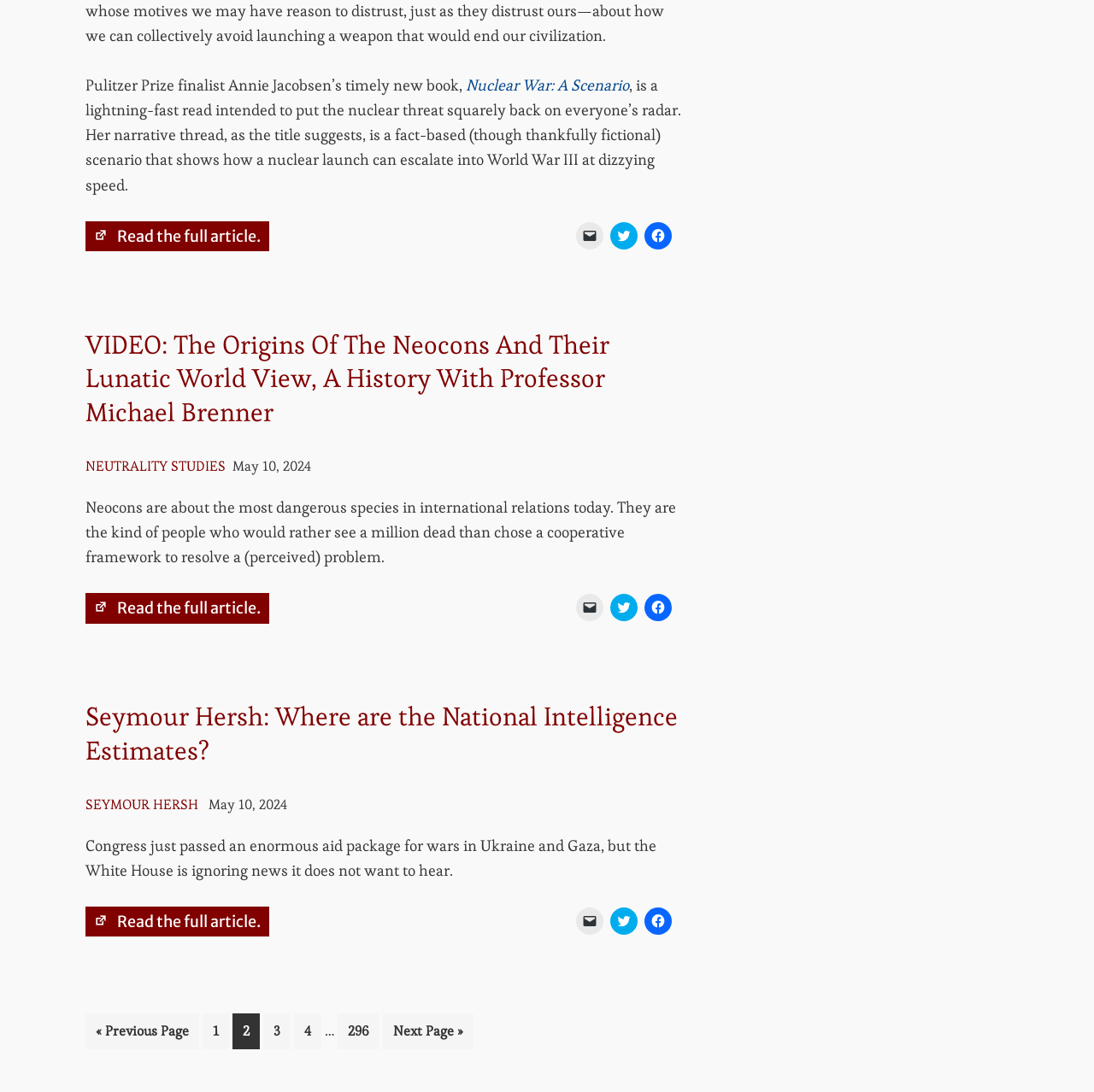How can users share articles on this webpage?
Using the details shown in the screenshot, provide a comprehensive answer to the question.

I can see links with icons for Twitter, Facebook, and email, which suggest that users can share articles on this webpage via social media platforms.